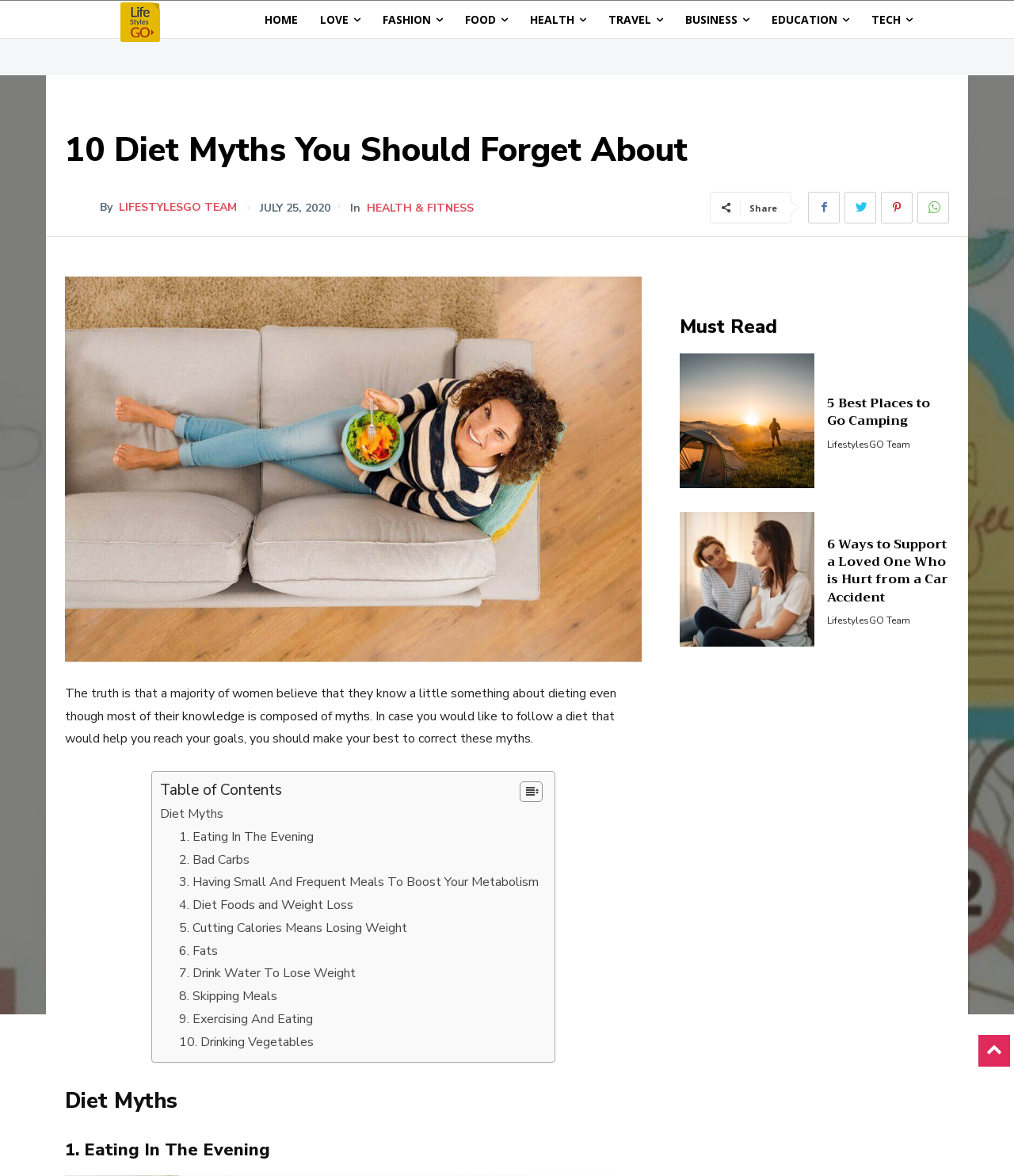Specify the bounding box coordinates of the element's region that should be clicked to achieve the following instruction: "View the 'Table of Contents'". The bounding box coordinates consist of four float numbers between 0 and 1, in the format [left, top, right, bottom].

[0.158, 0.663, 0.531, 0.683]